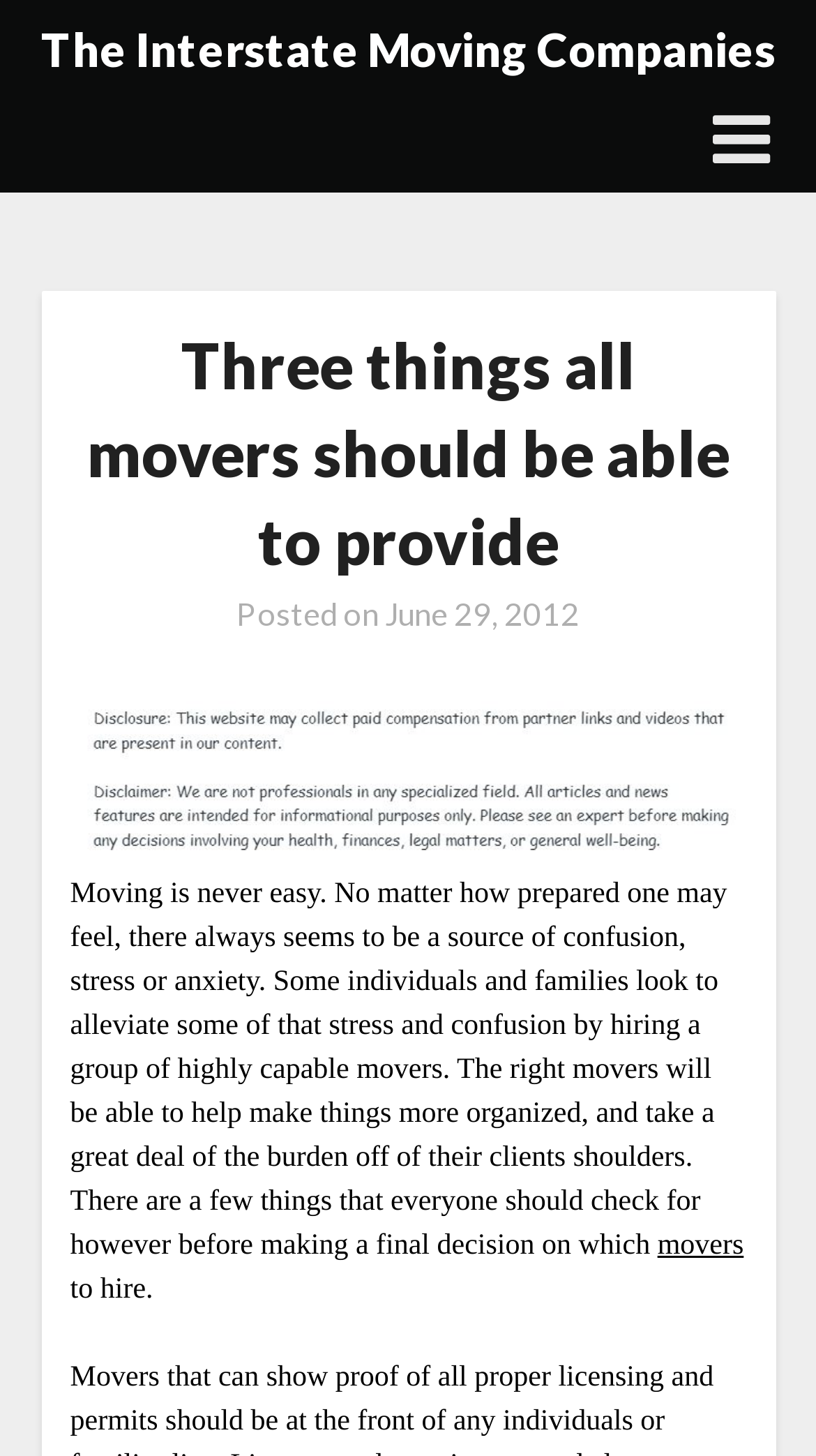Give a detailed account of the webpage.

The webpage appears to be a blog post or article discussing the importance of hiring capable movers when relocating. At the top of the page, there is a header section containing a link to "The Interstate Moving Companies" and an expandable icon. Below this, there is a main heading that reads "Three things all movers should be able to provide".

To the right of the main heading, there is a section displaying the post date, "June 29, 2012", which is a link. Above this section, there is an image. The main content of the page is a block of text that discusses the challenges of moving and the benefits of hiring professional movers. The text is divided into two paragraphs, with a link to "movers" in the second paragraph.

The overall structure of the page is simple, with a clear hierarchy of headings and a prominent display of the post date and image. The text is the main focus of the page, and it is presented in a clear and readable format.